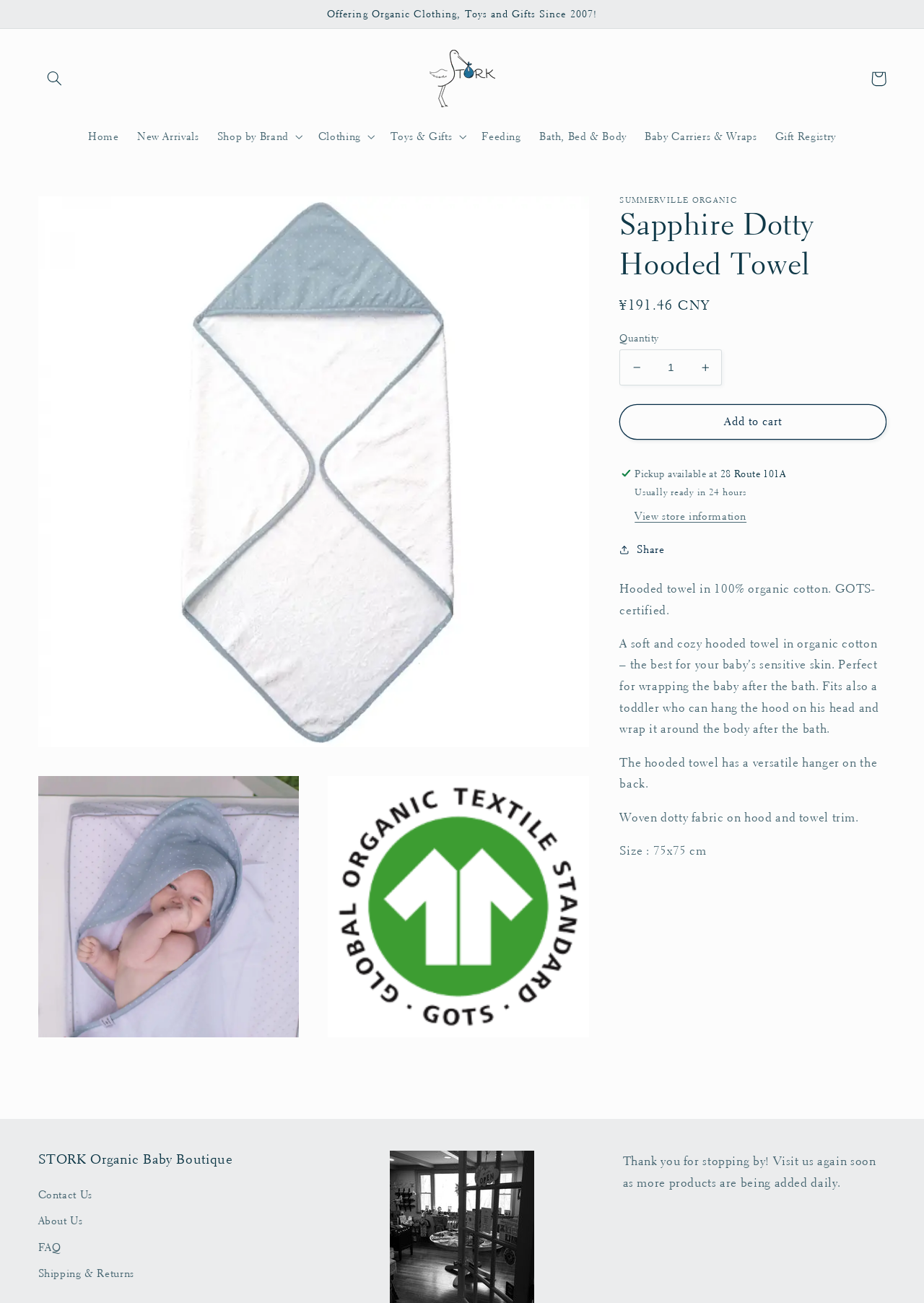Bounding box coordinates should be in the format (top-left x, top-left y, bottom-right x, bottom-right y) and all values should be floating point numbers between 0 and 1. Determine the bounding box coordinate for the UI element described as: aria-label="Advertisement" name="aswift_1" title="Advertisement"

None